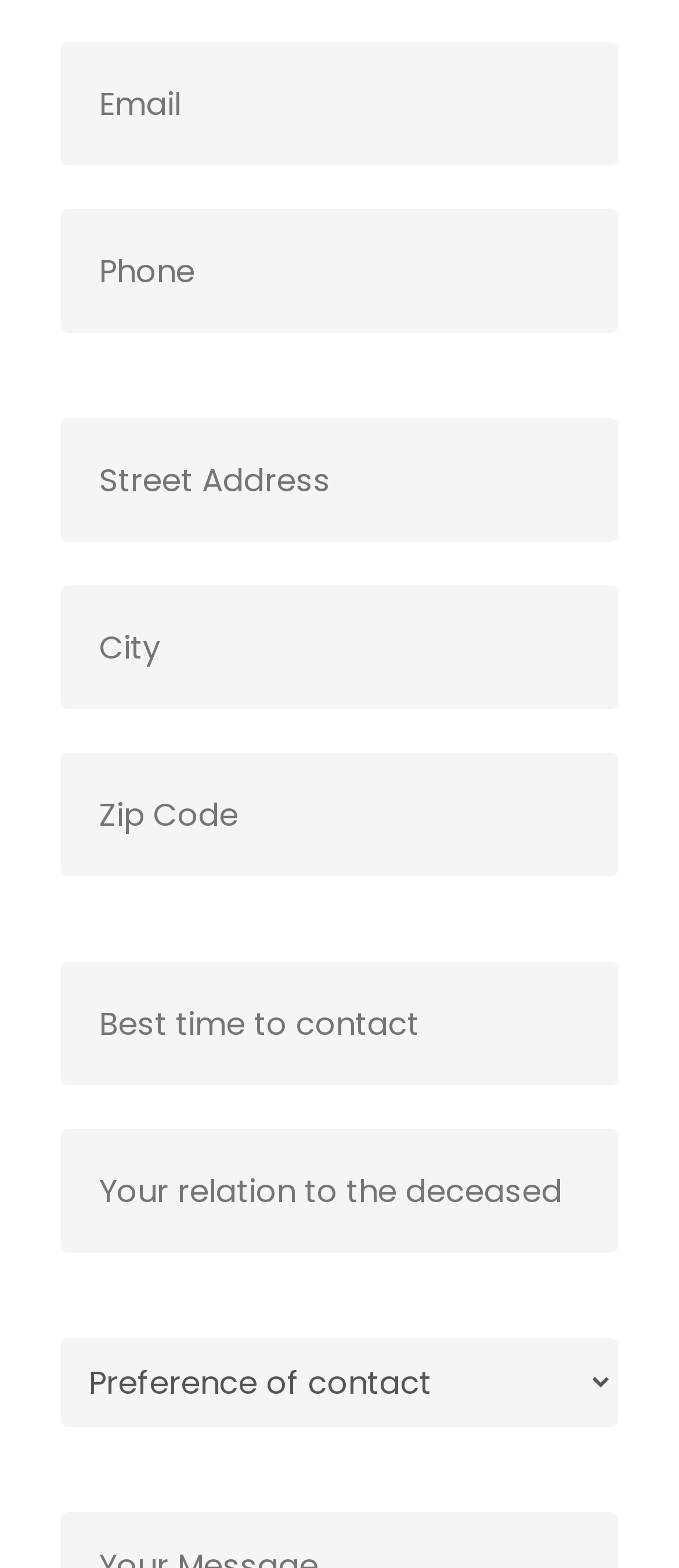Please find the bounding box coordinates for the clickable element needed to perform this instruction: "Enter email address".

[0.09, 0.027, 0.91, 0.106]